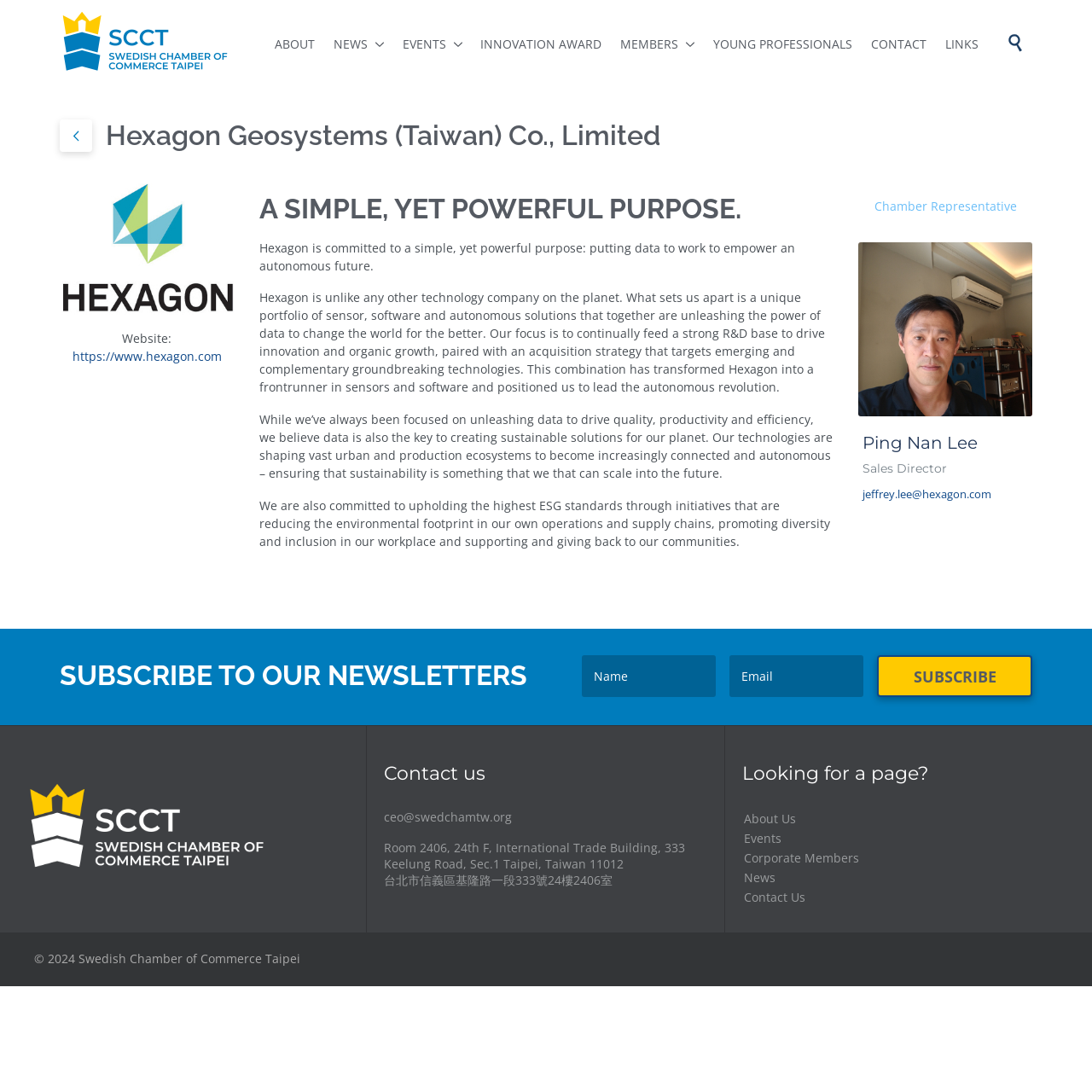Locate and extract the headline of this webpage.

Hexagon Geosystems (Taiwan) Co., Limited